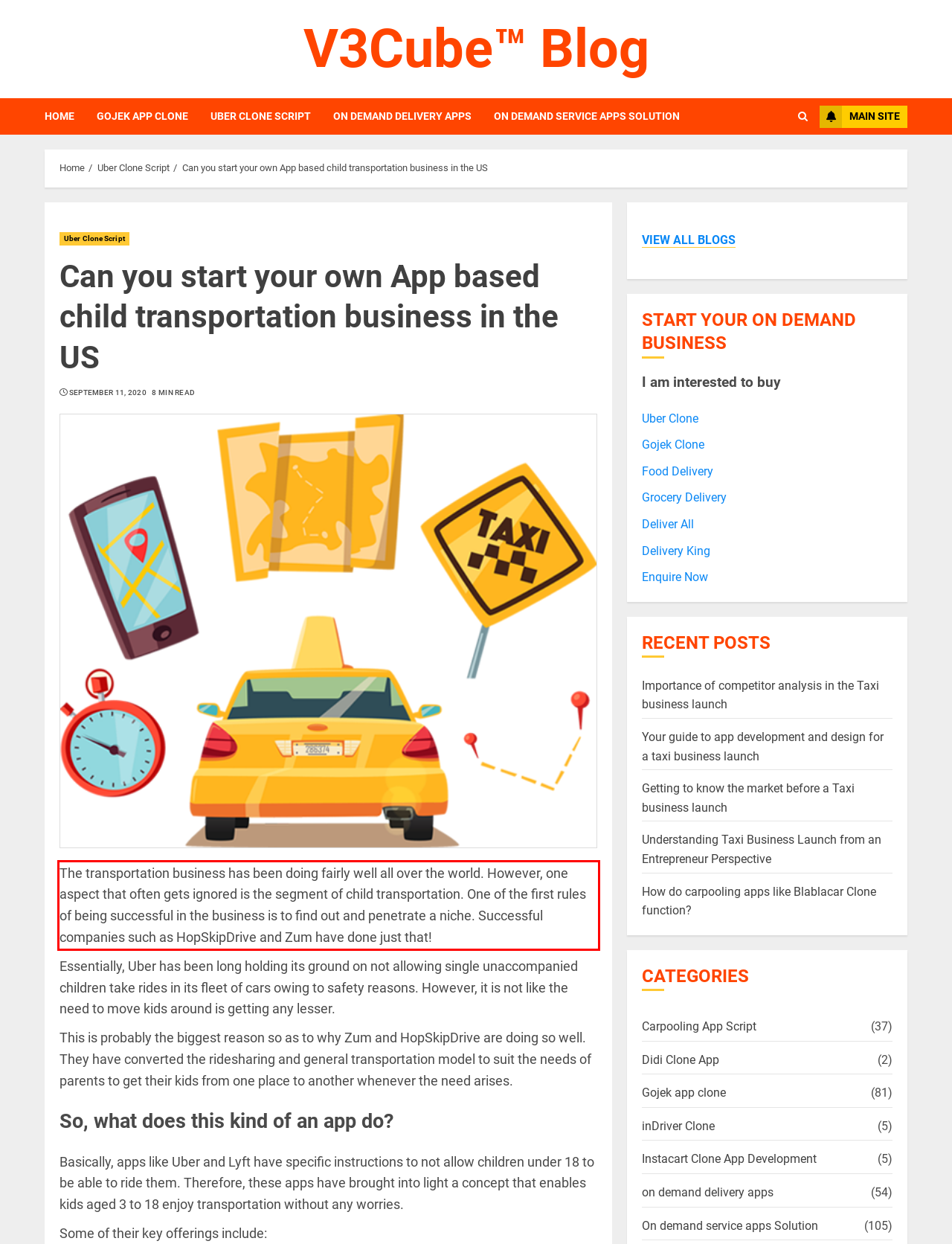Please look at the webpage screenshot and extract the text enclosed by the red bounding box.

The transportation business has been doing fairly well all over the world. However, one aspect that often gets ignored is the segment of child transportation. One of the first rules of being successful in the business is to find out and penetrate a niche. Successful companies such as HopSkipDrive and Zum have done just that!